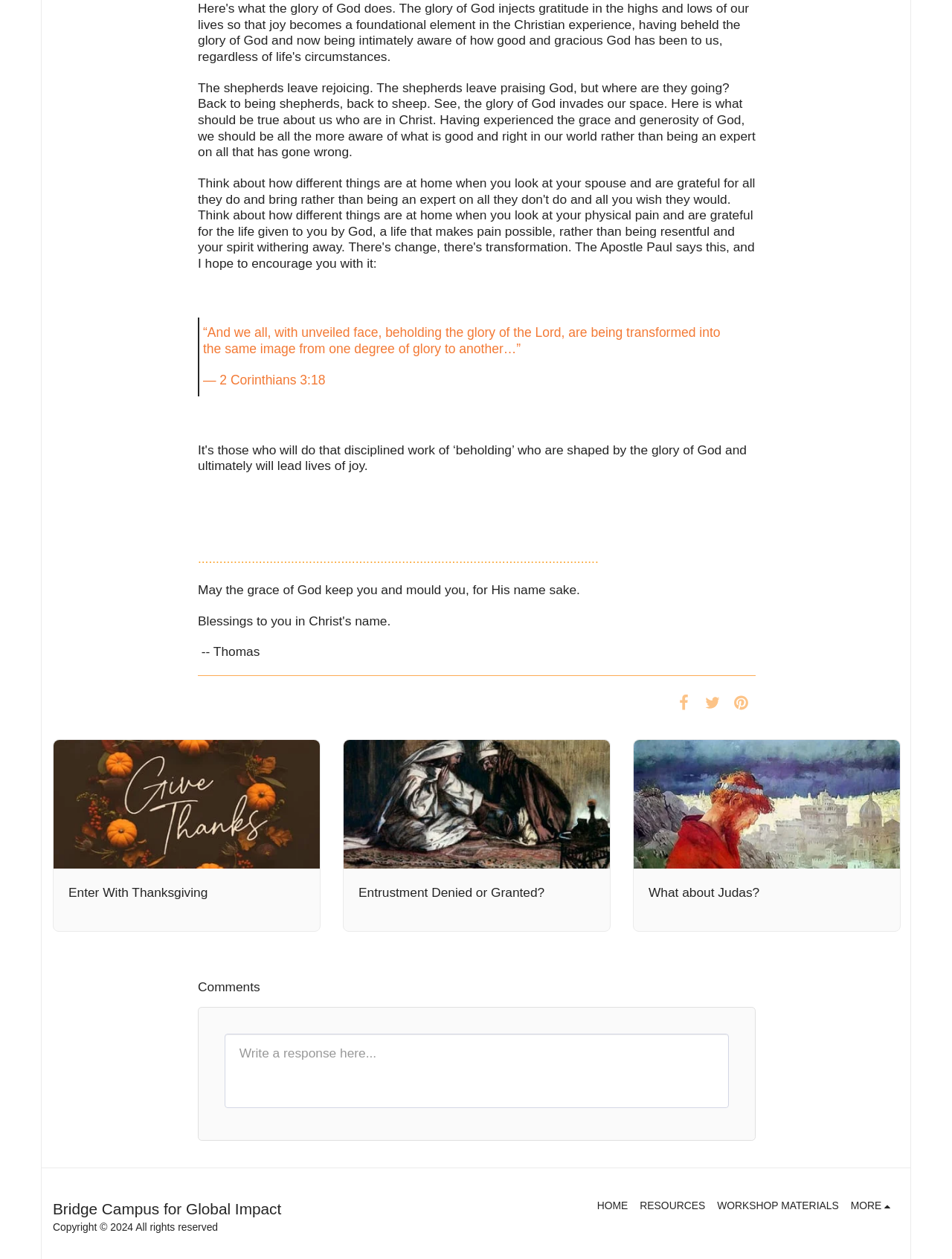Determine the bounding box coordinates for the clickable element required to fulfill the instruction: "Click on 'RESOURCES'". Provide the coordinates as four float numbers between 0 and 1, i.e., [left, top, right, bottom].

[0.672, 0.952, 0.741, 0.964]